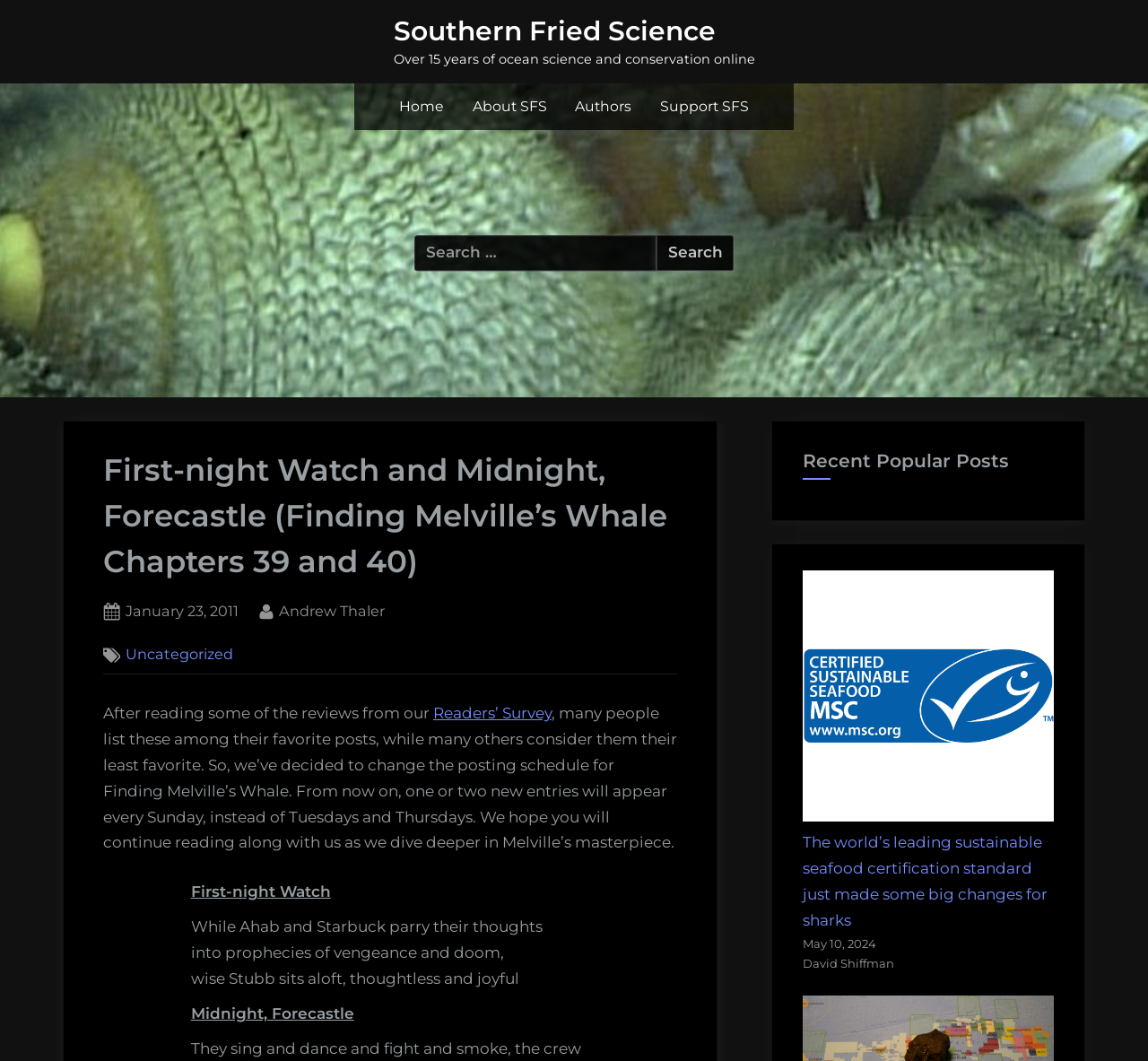What is the title of the latest article?
Please answer the question as detailed as possible based on the image.

The title of the latest article can be found at the top of the webpage, where it says 'First-night Watch and Midnight, Forecastle (Finding Melville’s Whale Chapters 39 and 40)'.